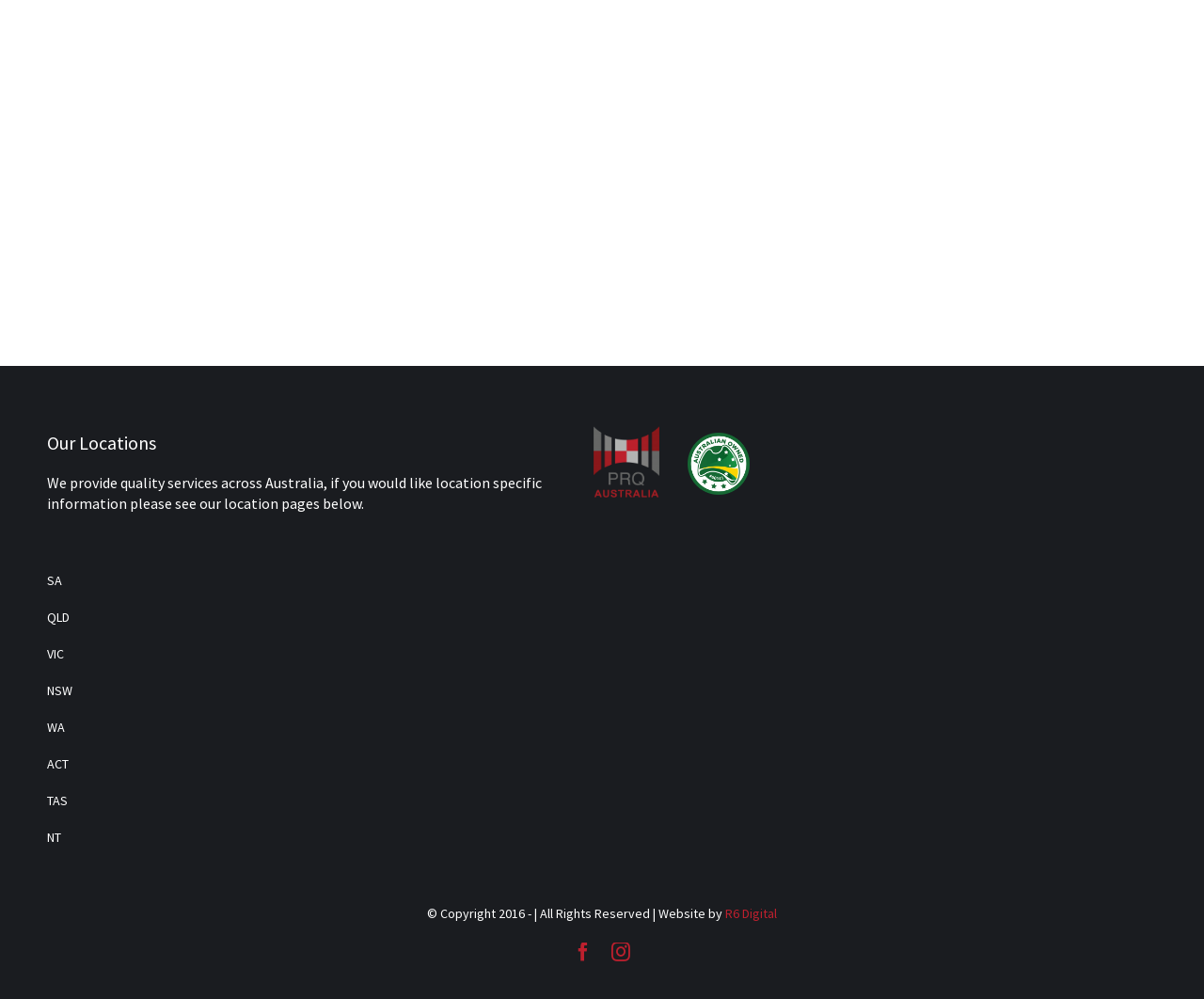Refer to the image and provide a thorough answer to this question:
How many locations are listed?

There are 8 locations listed on the webpage, which are SA, QLD, VIC, NSW, WA, ACT, TAS, and NT, and they are presented as links in the secondary navigation section.